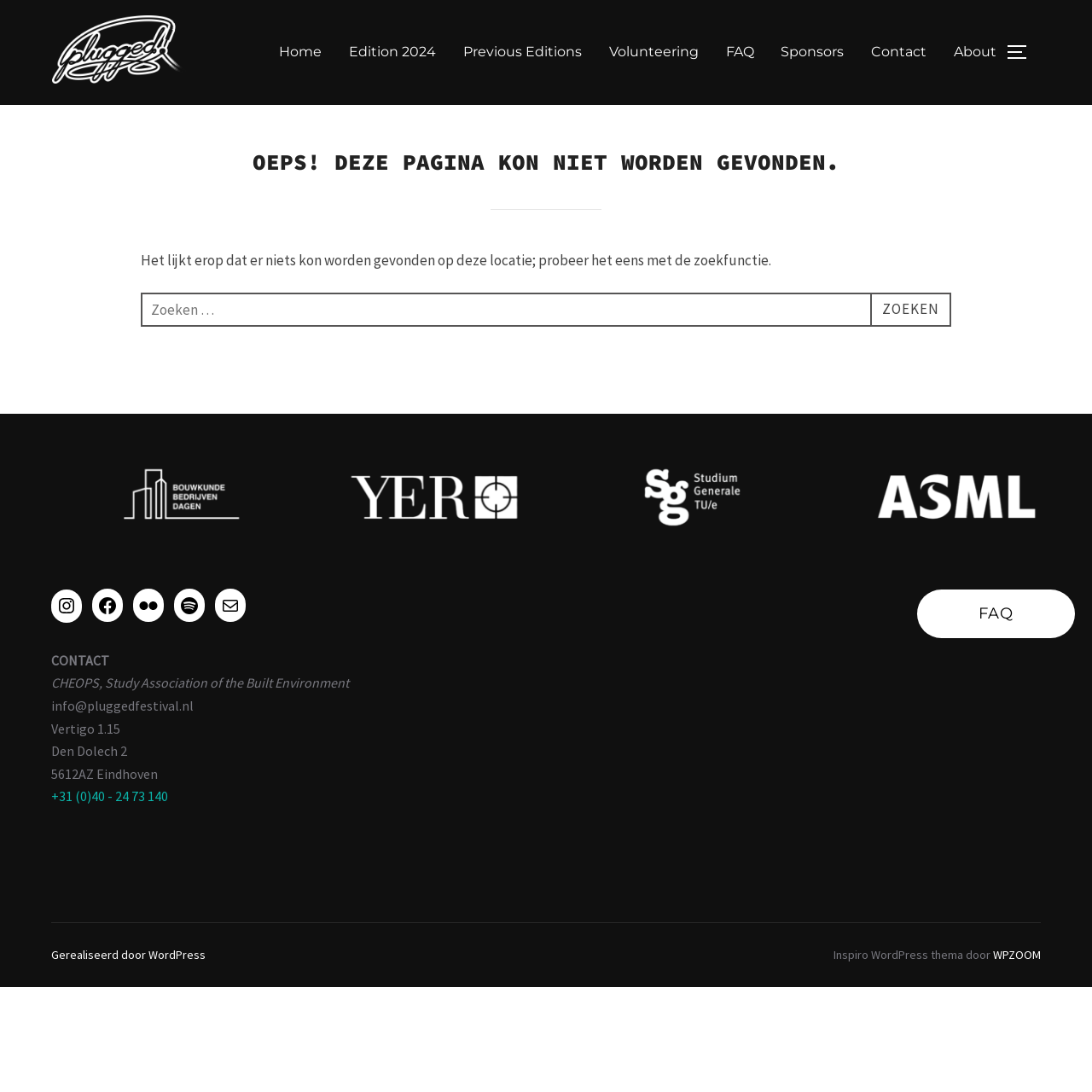Identify the text that serves as the heading for the webpage and generate it.

OEPS! DEZE PAGINA KON NIET WORDEN GEVONDEN.